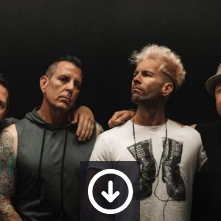Are the band members dressed casually?
Examine the screenshot and reply with a single word or phrase.

Yes